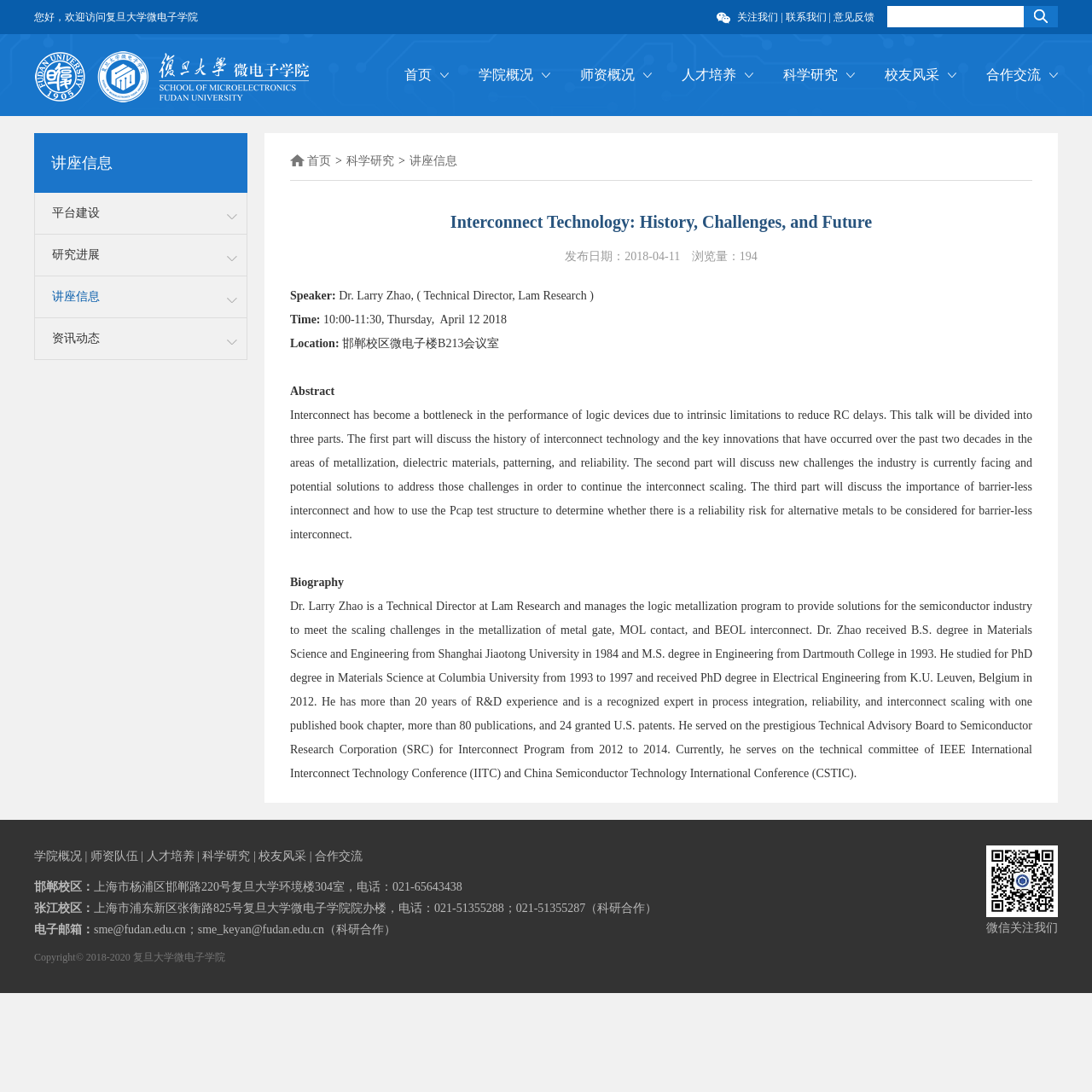Find the bounding box coordinates of the area to click in order to follow the instruction: "search".

[0.812, 0.005, 0.938, 0.025]